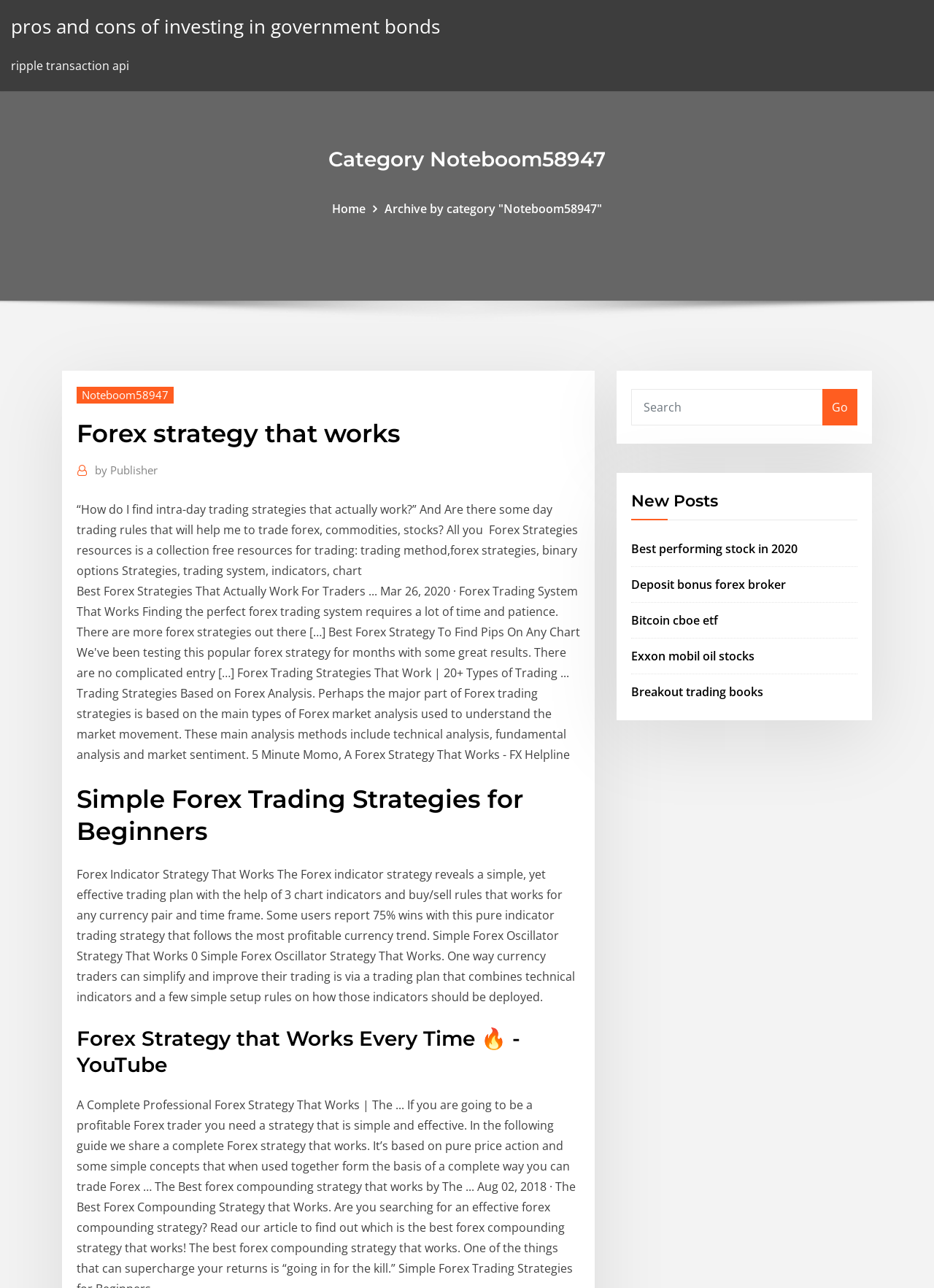Determine the bounding box coordinates of the area to click in order to meet this instruction: "Read about 'pros and cons of investing in government bonds'".

[0.012, 0.011, 0.471, 0.031]